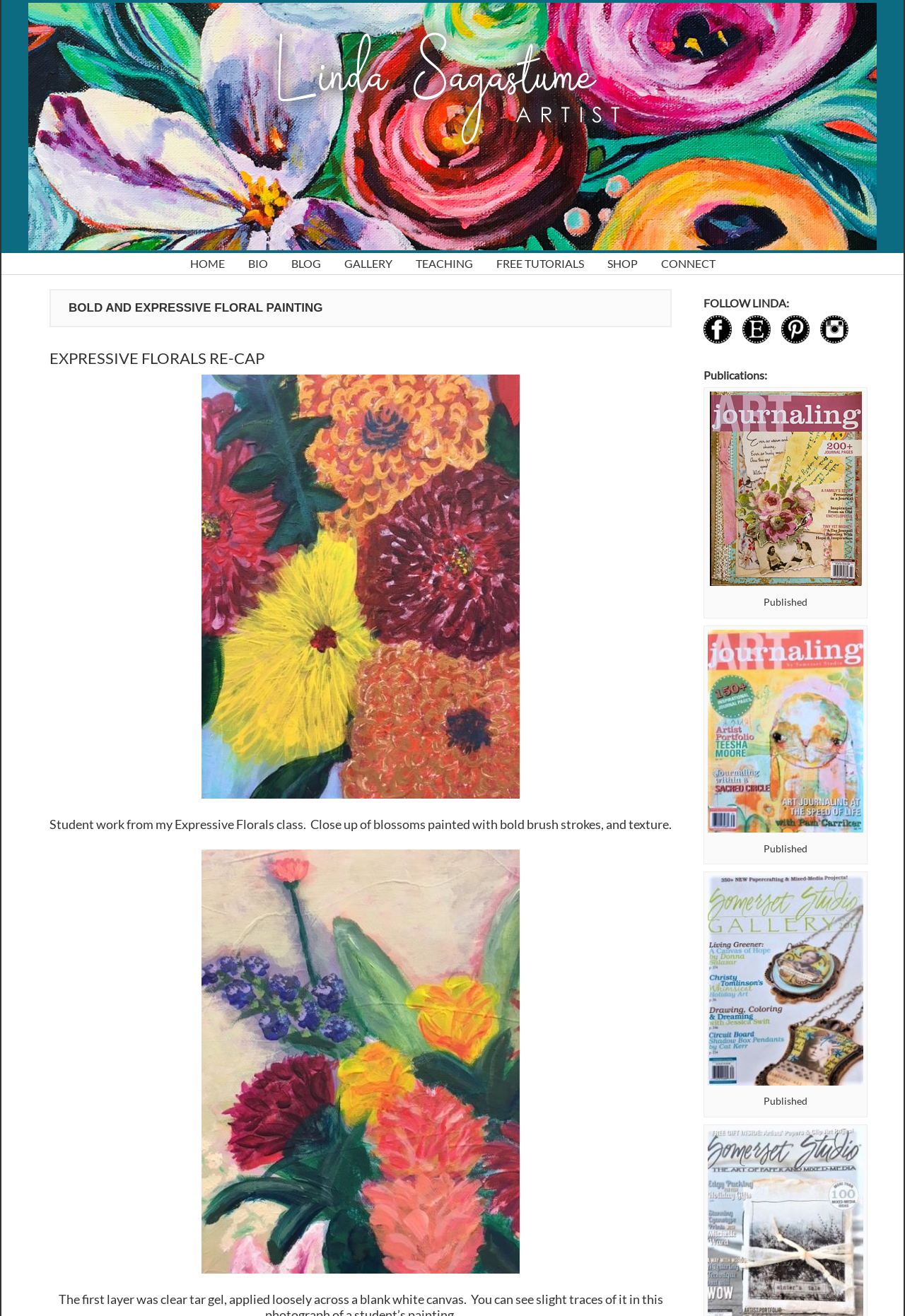What type of painting is featured?
Using the information from the image, provide a comprehensive answer to the question.

The answer can be inferred from the heading 'BOLD AND EXPRESSIVE FLORAL PAINTING' and the description of the student work 'Close up of blossoms painted with bold brush strokes, and texture'.